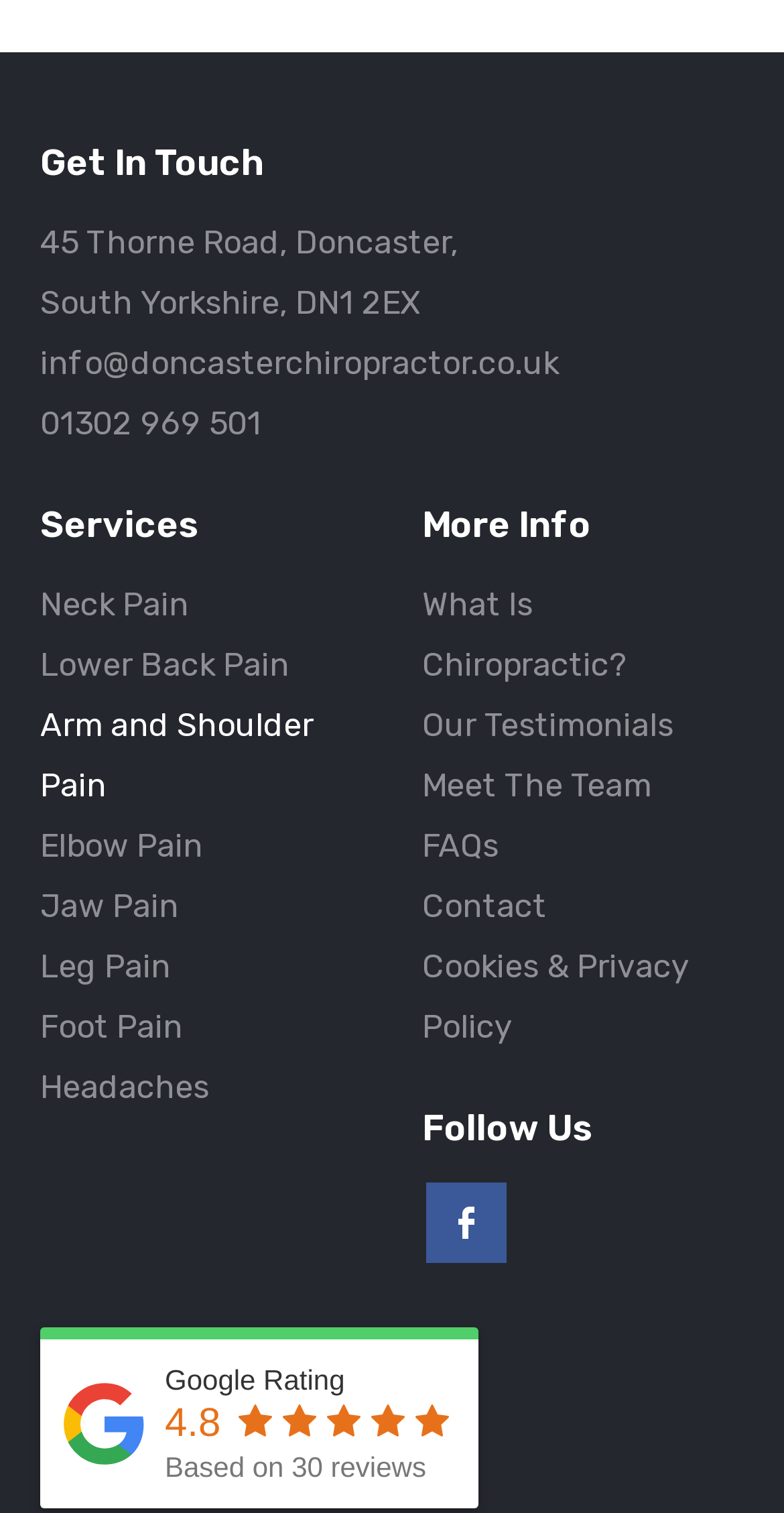Please find and report the bounding box coordinates of the element to click in order to perform the following action: "Click the 'Follow Us' social media link". The coordinates should be expressed as four float numbers between 0 and 1, in the format [left, top, right, bottom].

[0.544, 0.782, 0.646, 0.835]